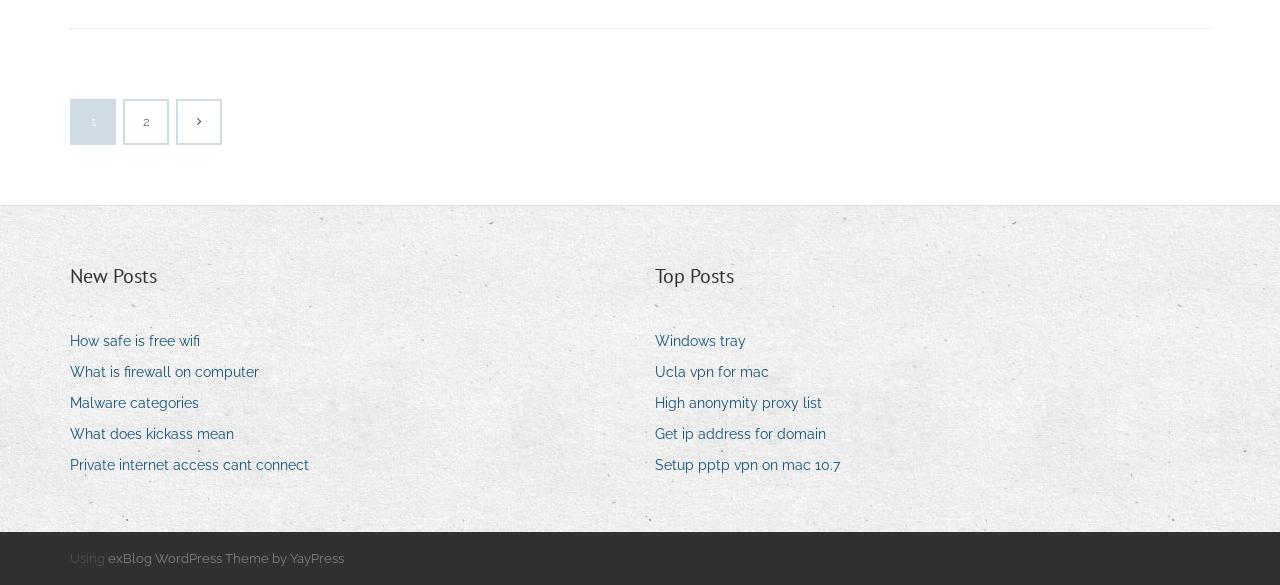Extract the bounding box coordinates of the UI element described by: "Ucla vpn for mac". The coordinates should include four float numbers ranging from 0 to 1, e.g., [left, top, right, bottom].

[0.512, 0.613, 0.612, 0.66]